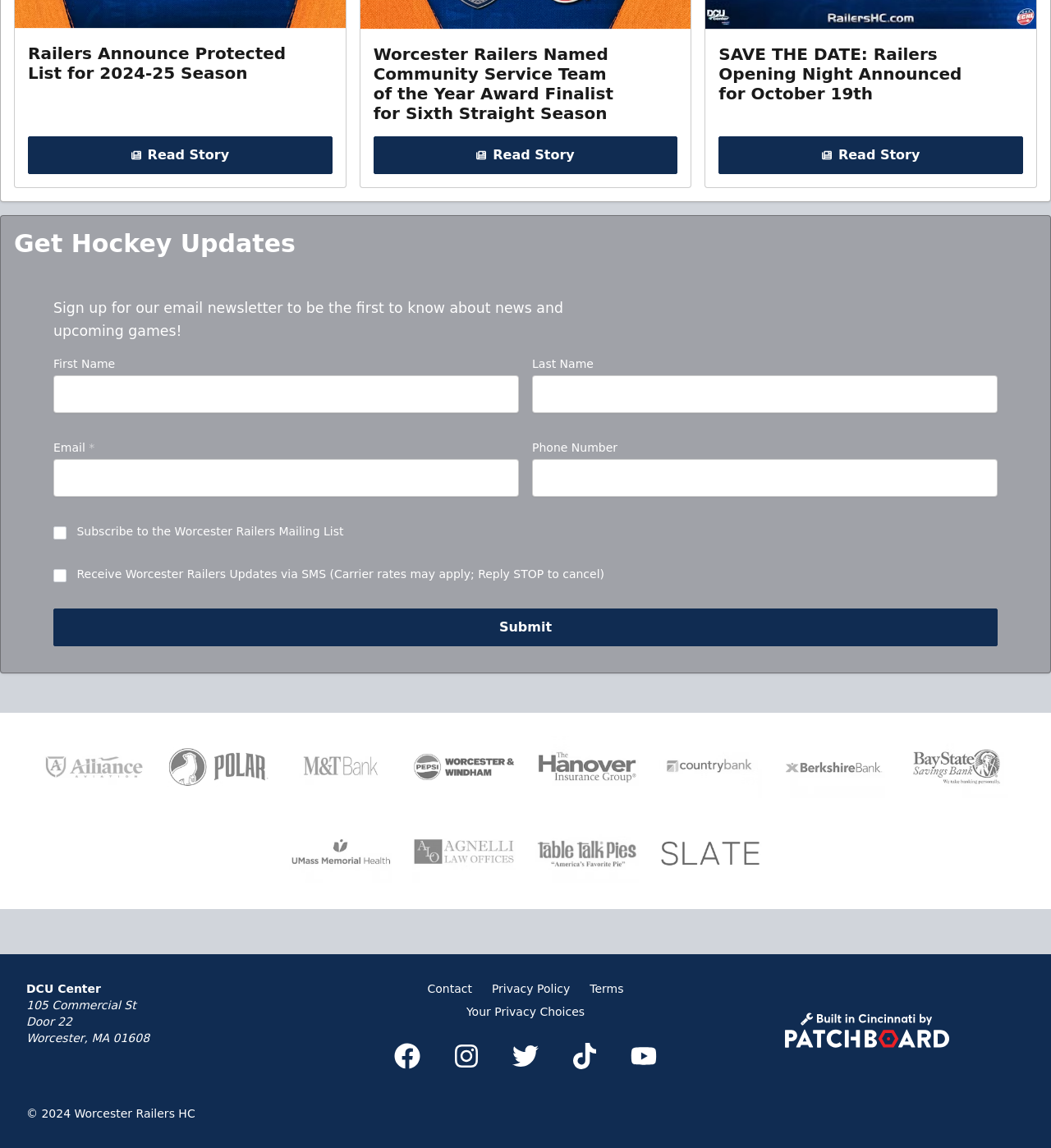What is the name of the venue?
Look at the image and respond with a single word or a short phrase.

DCU Center